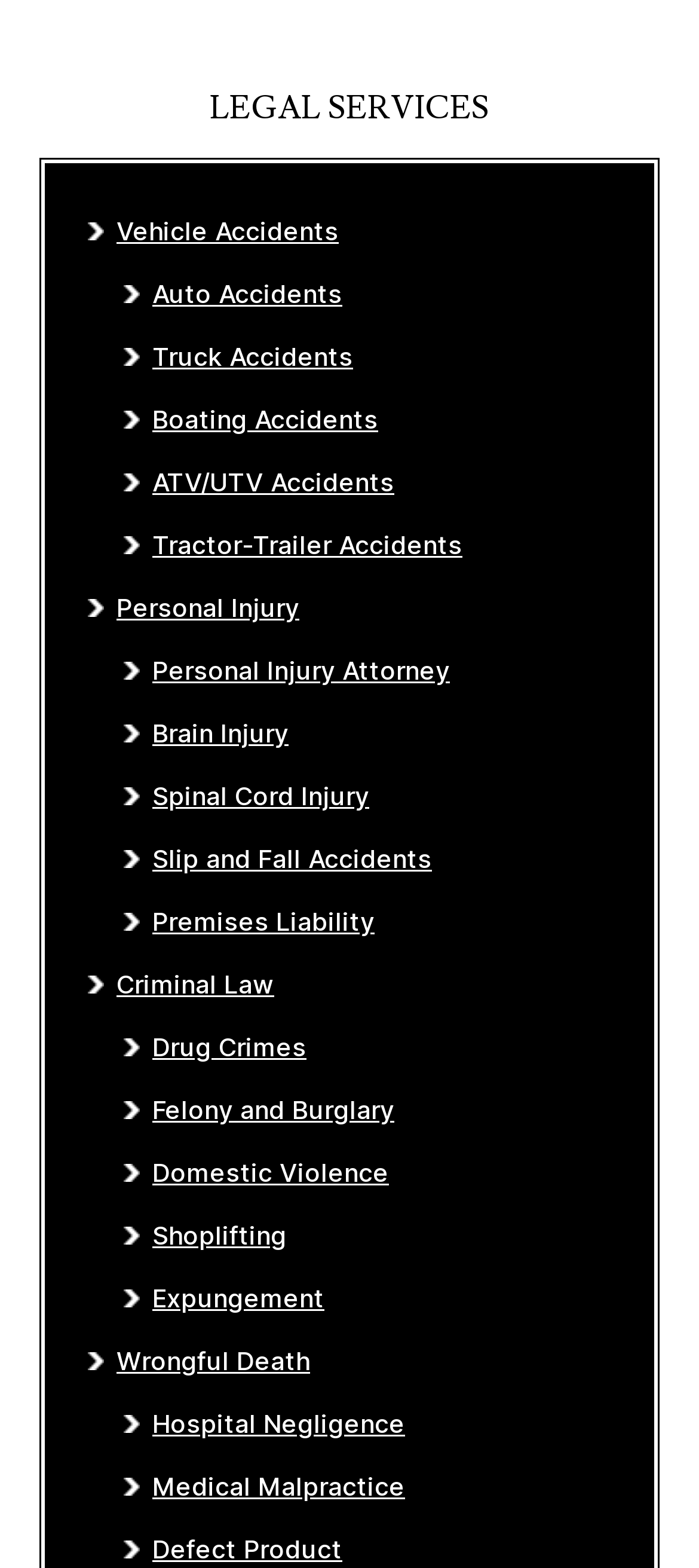What is the first type of accident listed on this webpage? Refer to the image and provide a one-word or short phrase answer.

Vehicle Accidents